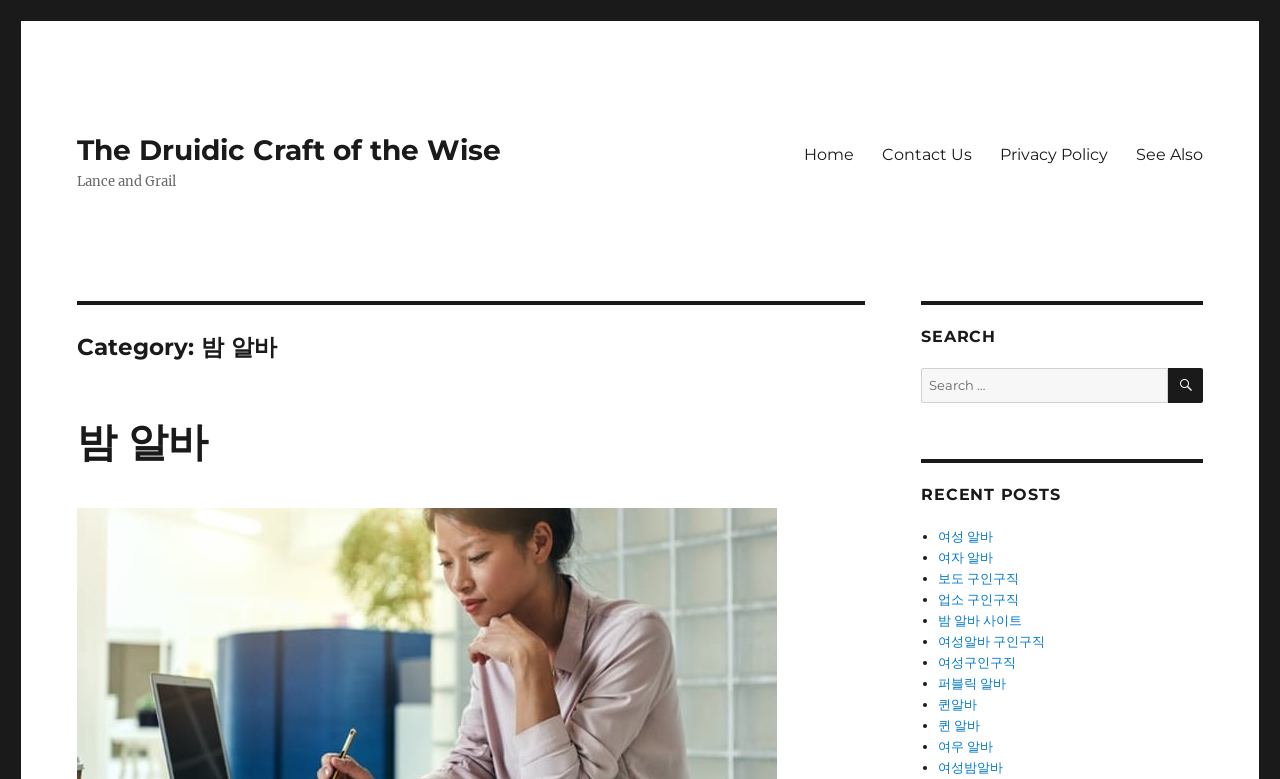Determine the bounding box coordinates for the HTML element described here: "업소 구인구직".

[0.733, 0.759, 0.796, 0.78]